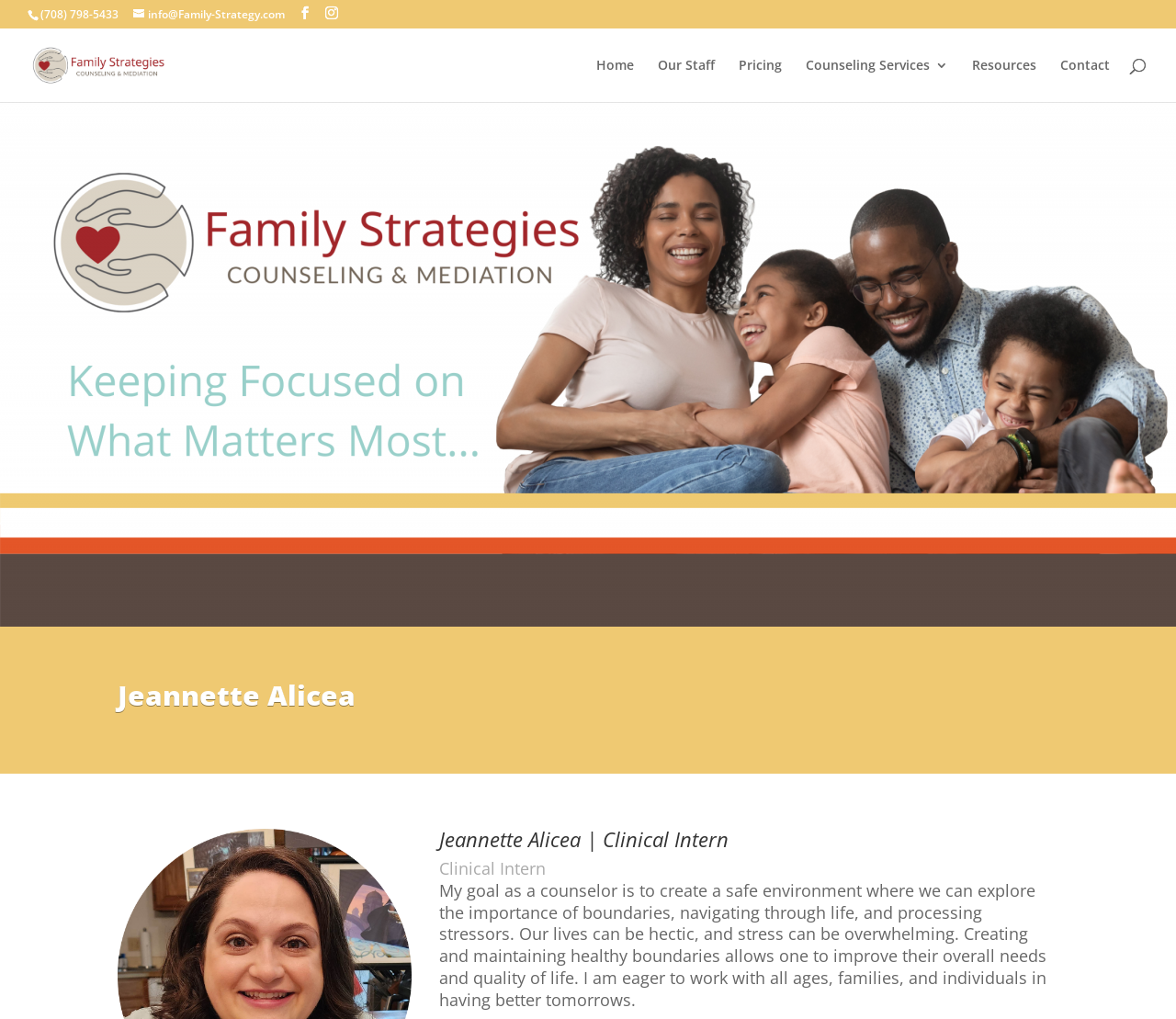Extract the bounding box coordinates of the UI element described by: "Contact". The coordinates should include four float numbers ranging from 0 to 1, e.g., [left, top, right, bottom].

[0.902, 0.058, 0.944, 0.1]